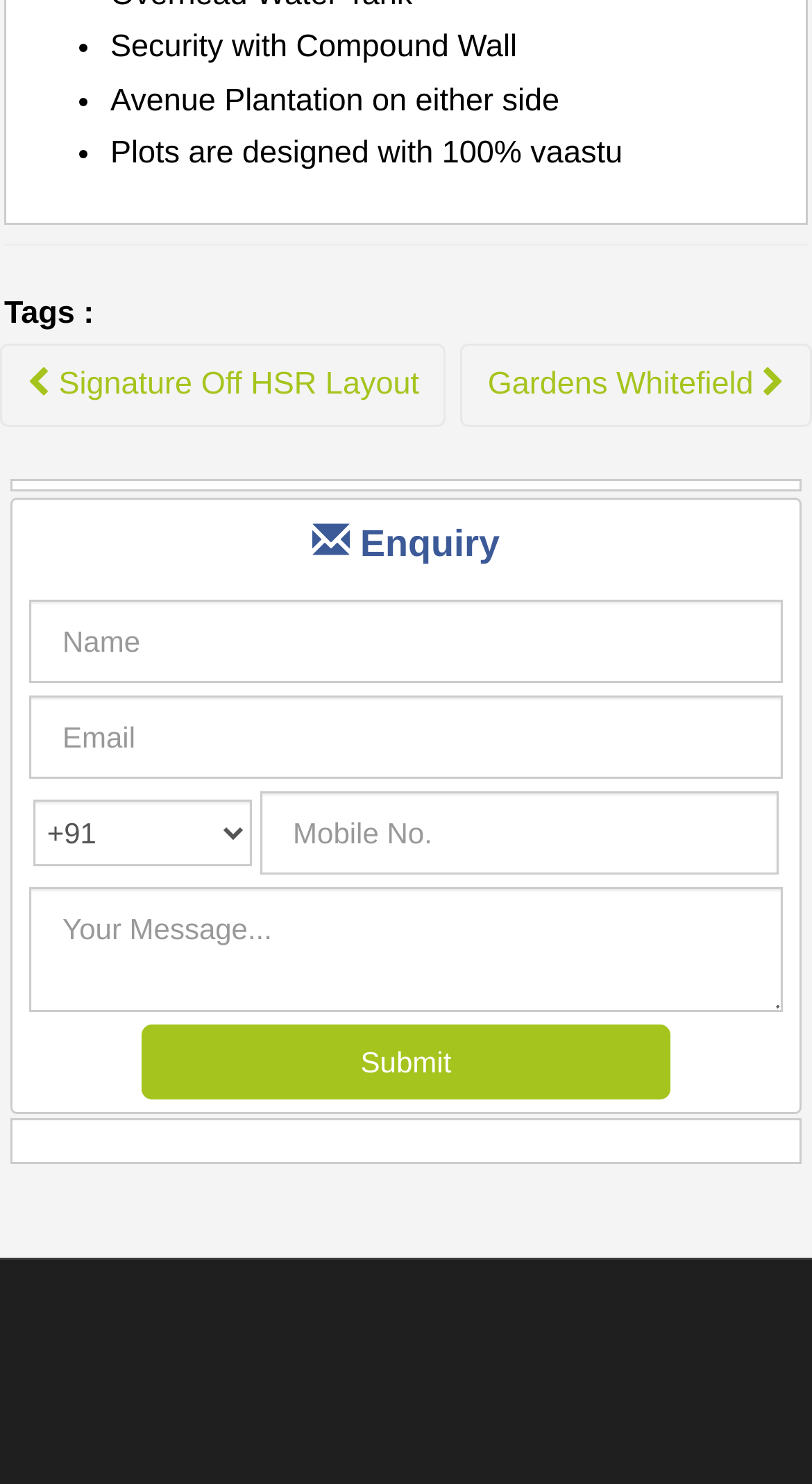Please provide a brief answer to the question using only one word or phrase: 
What is the security feature mentioned?

Compound Wall